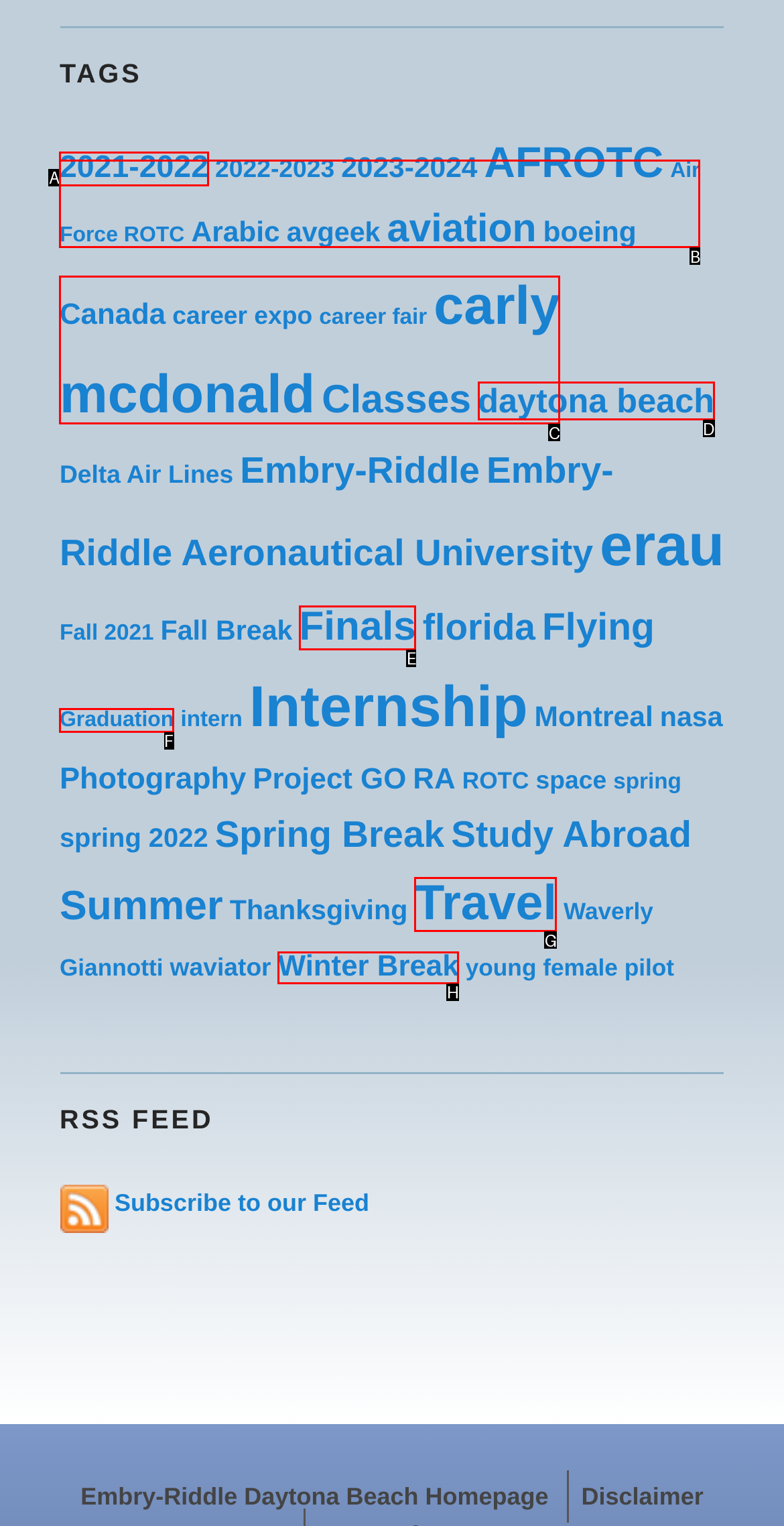Given the description: Graduation, identify the matching HTML element. Provide the letter of the correct option.

F